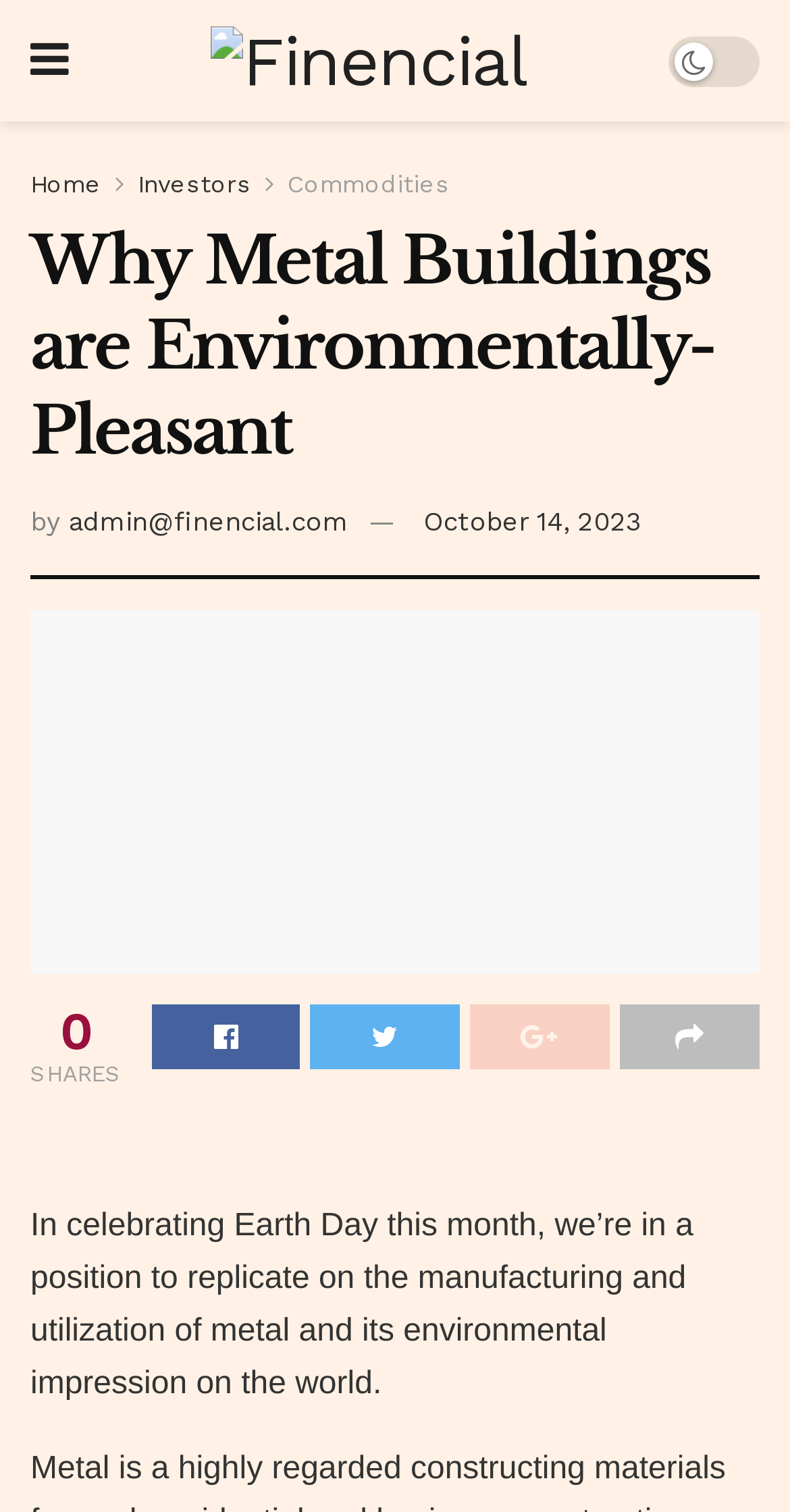Who is the author of the article?
Using the details from the image, give an elaborate explanation to answer the question.

I determined the author of the article by looking at the link element with the text 'admin@finencial.com', which suggests that it is the email address of the author.